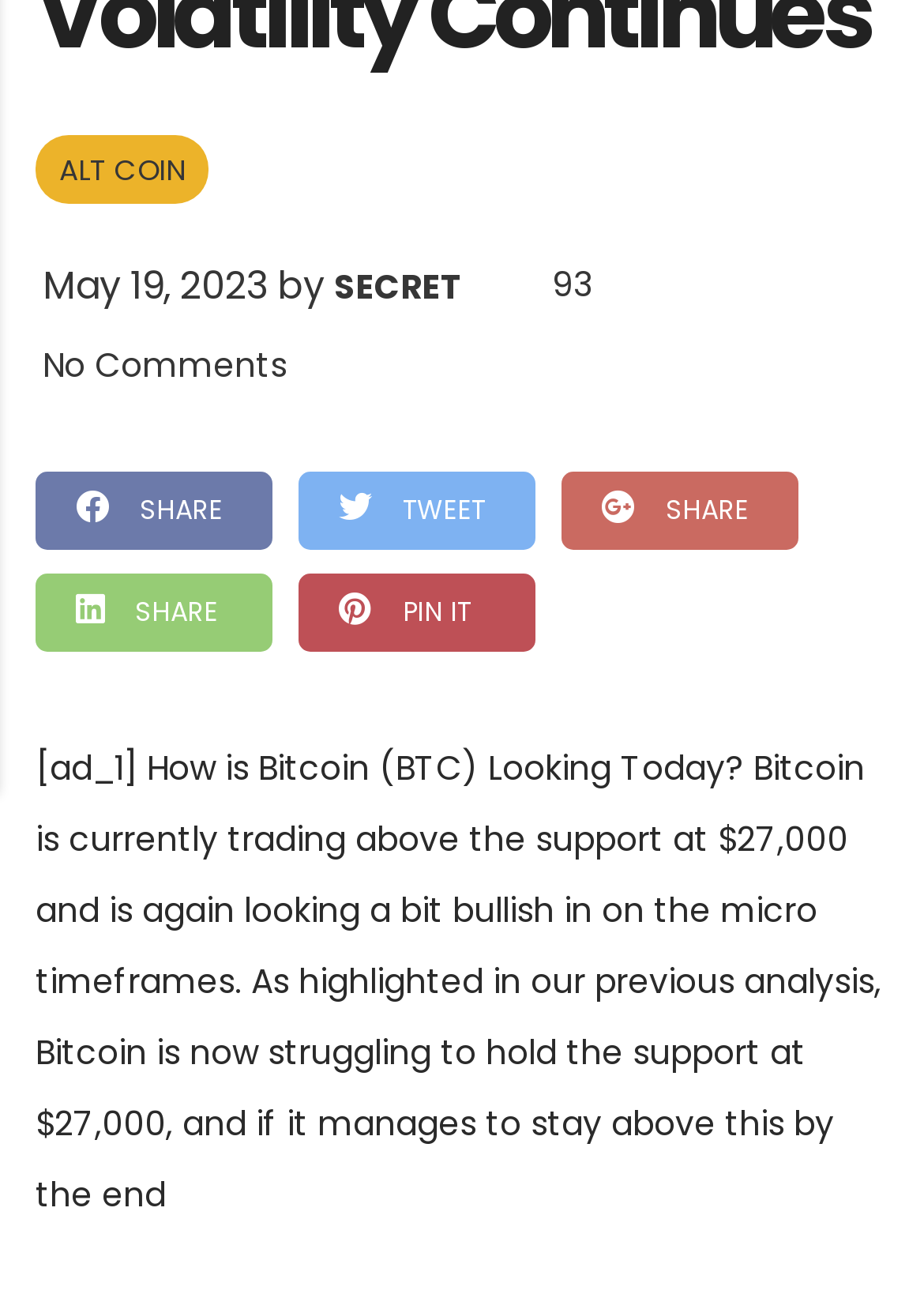Determine the bounding box for the UI element as described: "Share". The coordinates should be represented as four float numbers between 0 and 1, formatted as [left, top, right, bottom].

[0.038, 0.36, 0.295, 0.42]